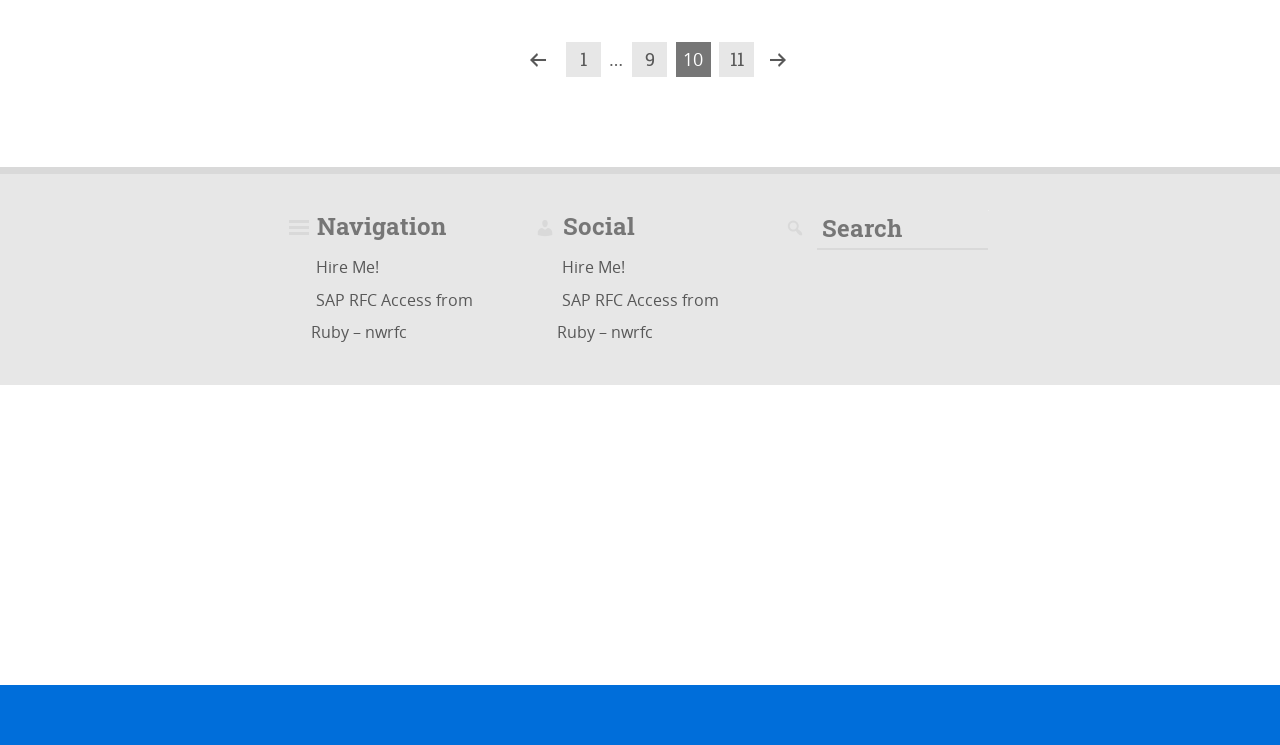Based on the element description: "1", identify the bounding box coordinates for this UI element. The coordinates must be four float numbers between 0 and 1, listed as [left, top, right, bottom].

[0.442, 0.056, 0.469, 0.103]